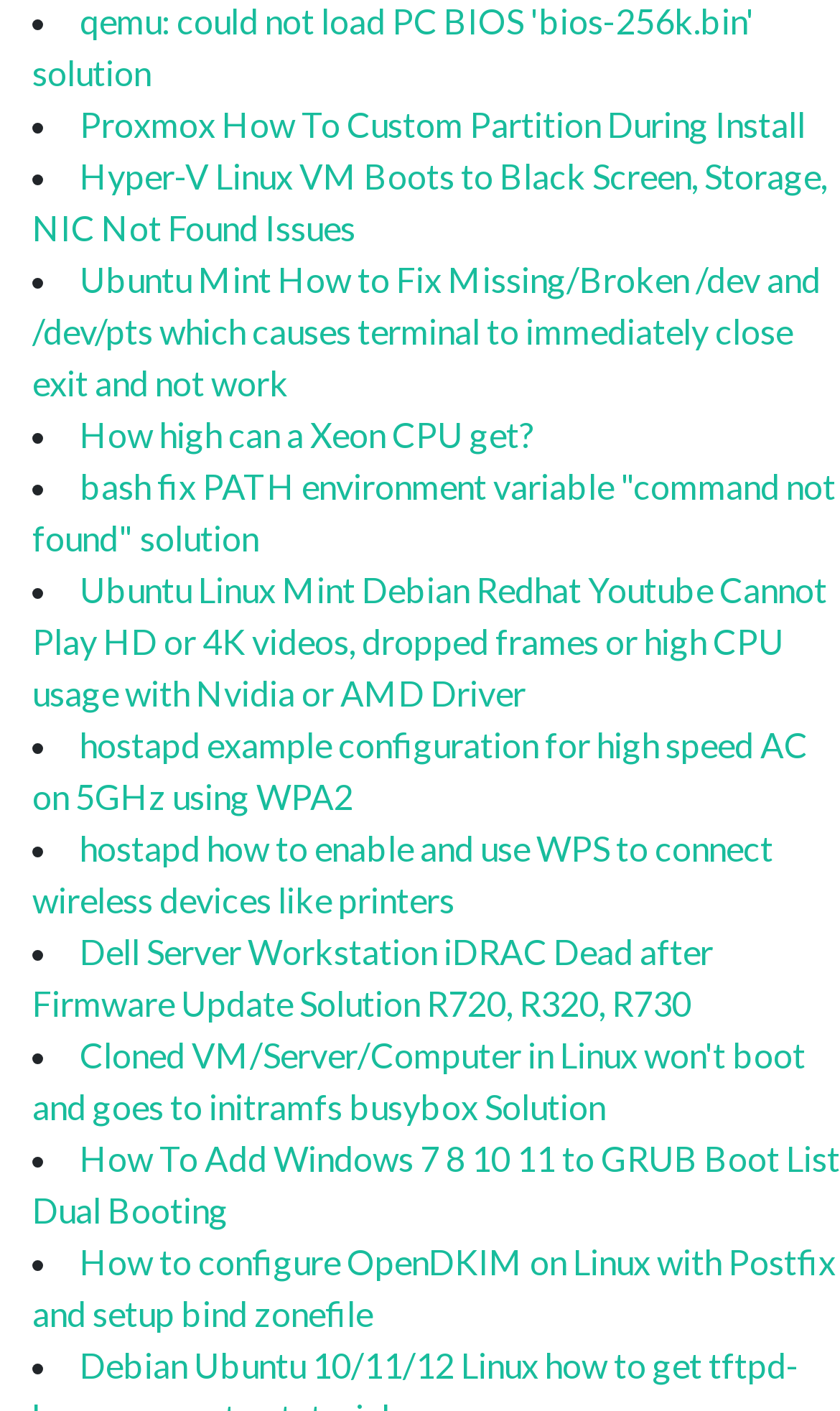Please identify the bounding box coordinates of the element's region that needs to be clicked to fulfill the following instruction: "Read the article about fixing missing or broken /dev and /dev/pts in Ubuntu Mint". The bounding box coordinates should consist of four float numbers between 0 and 1, i.e., [left, top, right, bottom].

[0.038, 0.183, 0.977, 0.285]